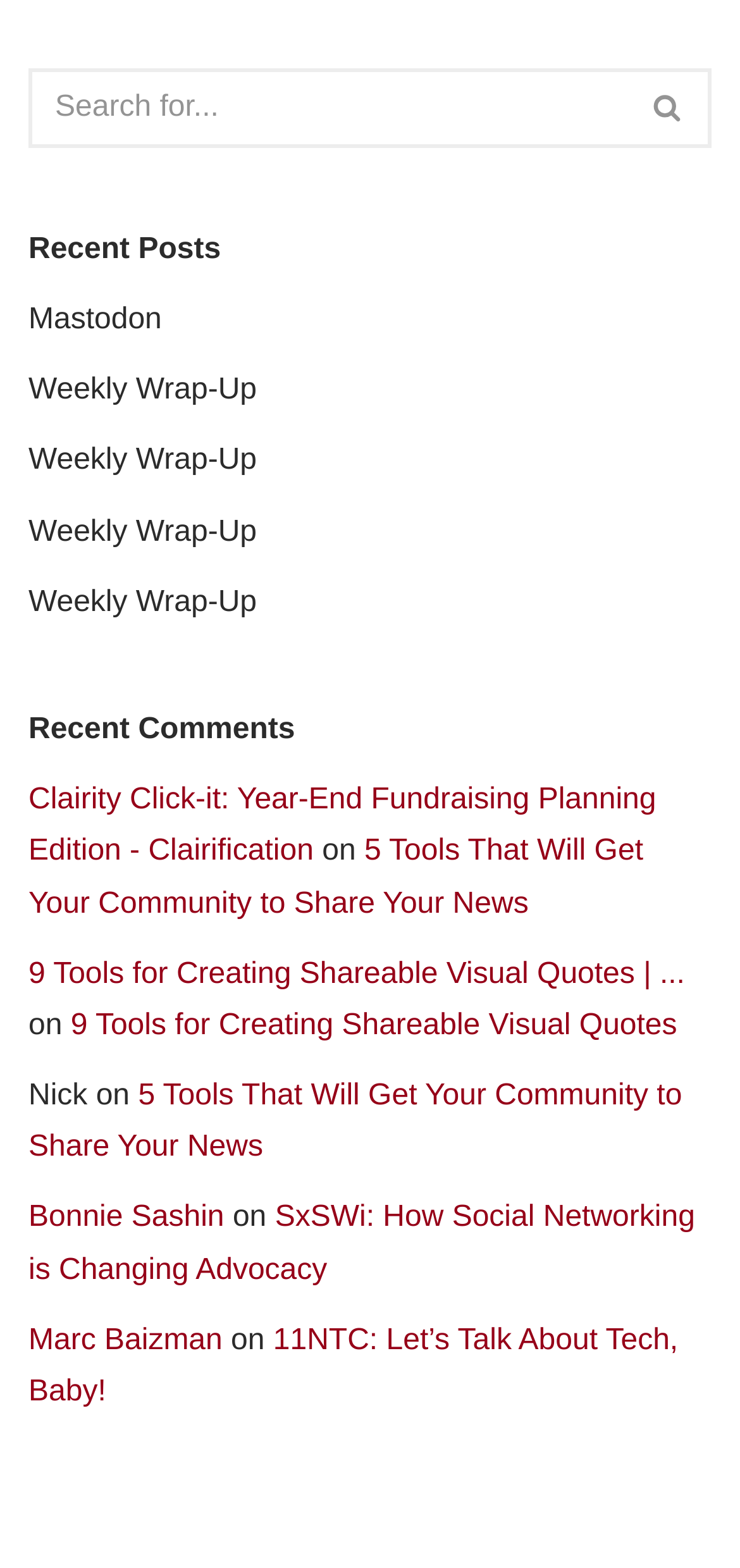Please find the bounding box coordinates of the element that you should click to achieve the following instruction: "read Weekly Wrap-Up". The coordinates should be presented as four float numbers between 0 and 1: [left, top, right, bottom].

[0.038, 0.239, 0.347, 0.259]